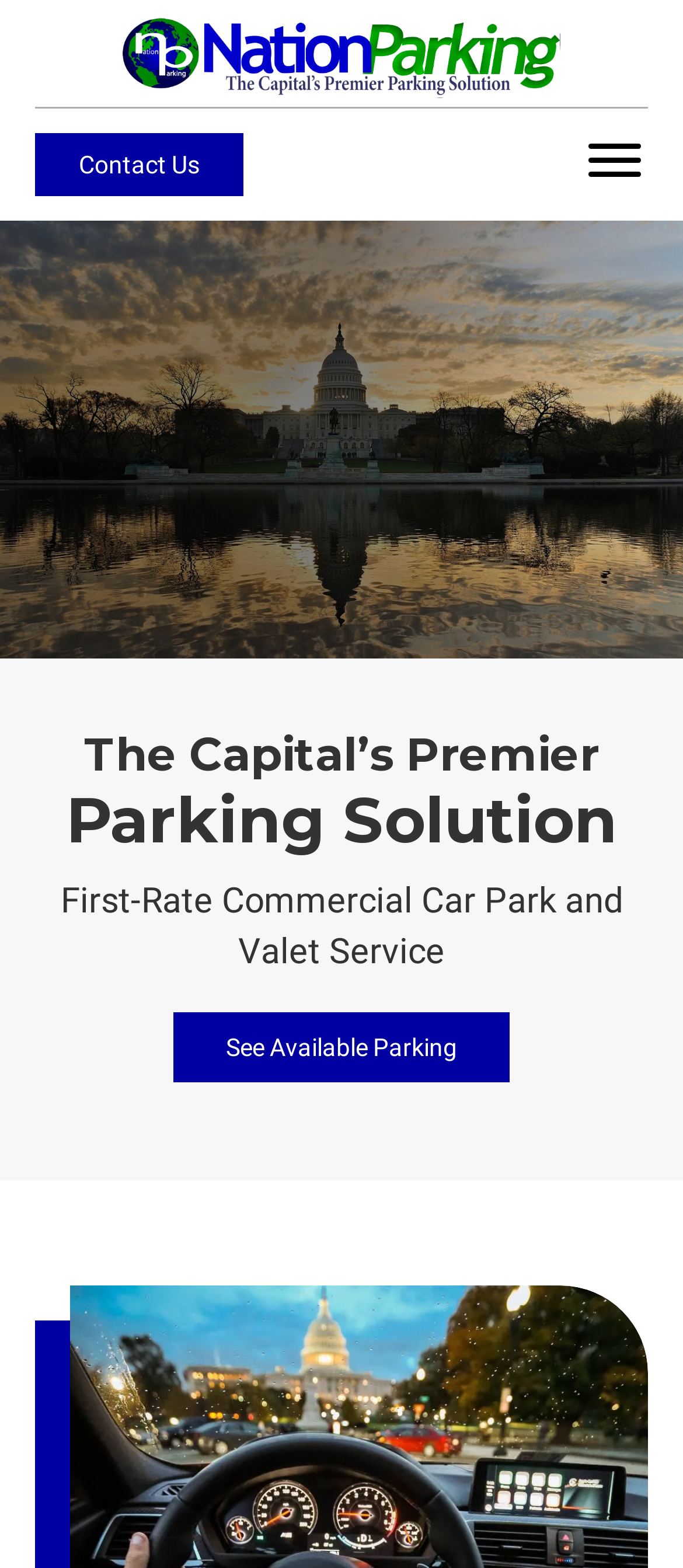Identify the primary heading of the webpage and provide its text.

Get To Know the
Trusted Source for Stress-Free Parking